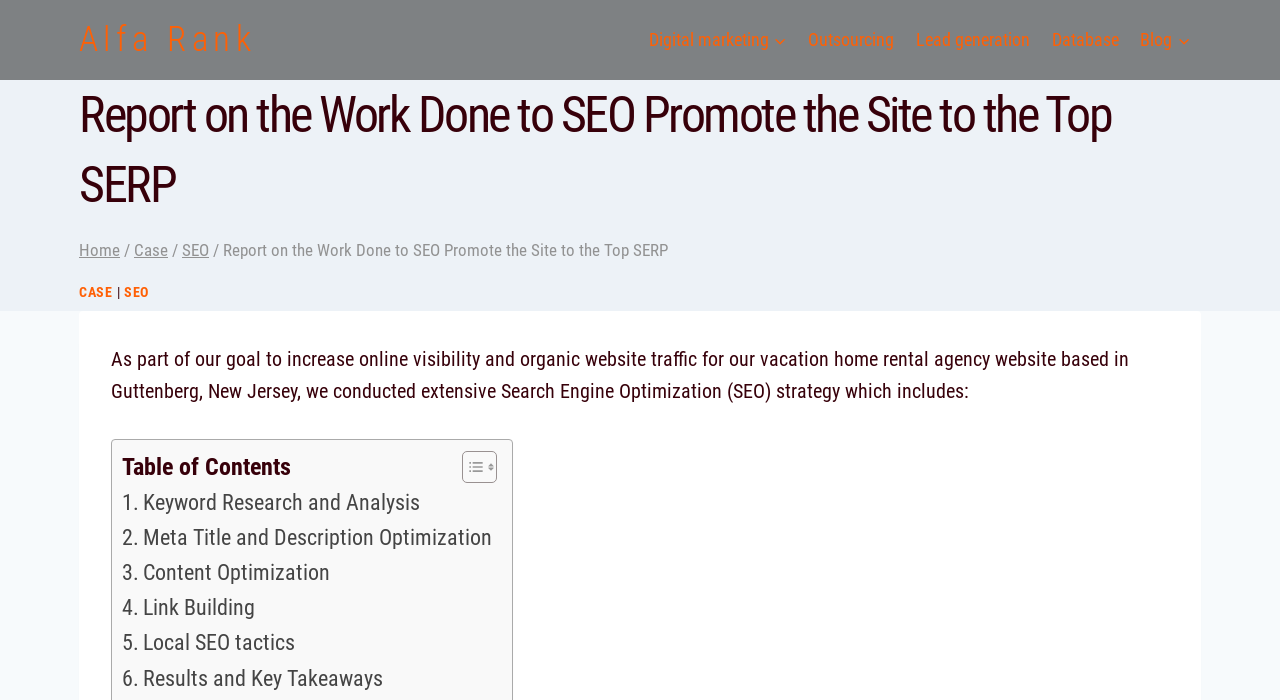Please specify the bounding box coordinates of the clickable region necessary for completing the following instruction: "Go to Home". The coordinates must consist of four float numbers between 0 and 1, i.e., [left, top, right, bottom].

[0.062, 0.343, 0.094, 0.371]